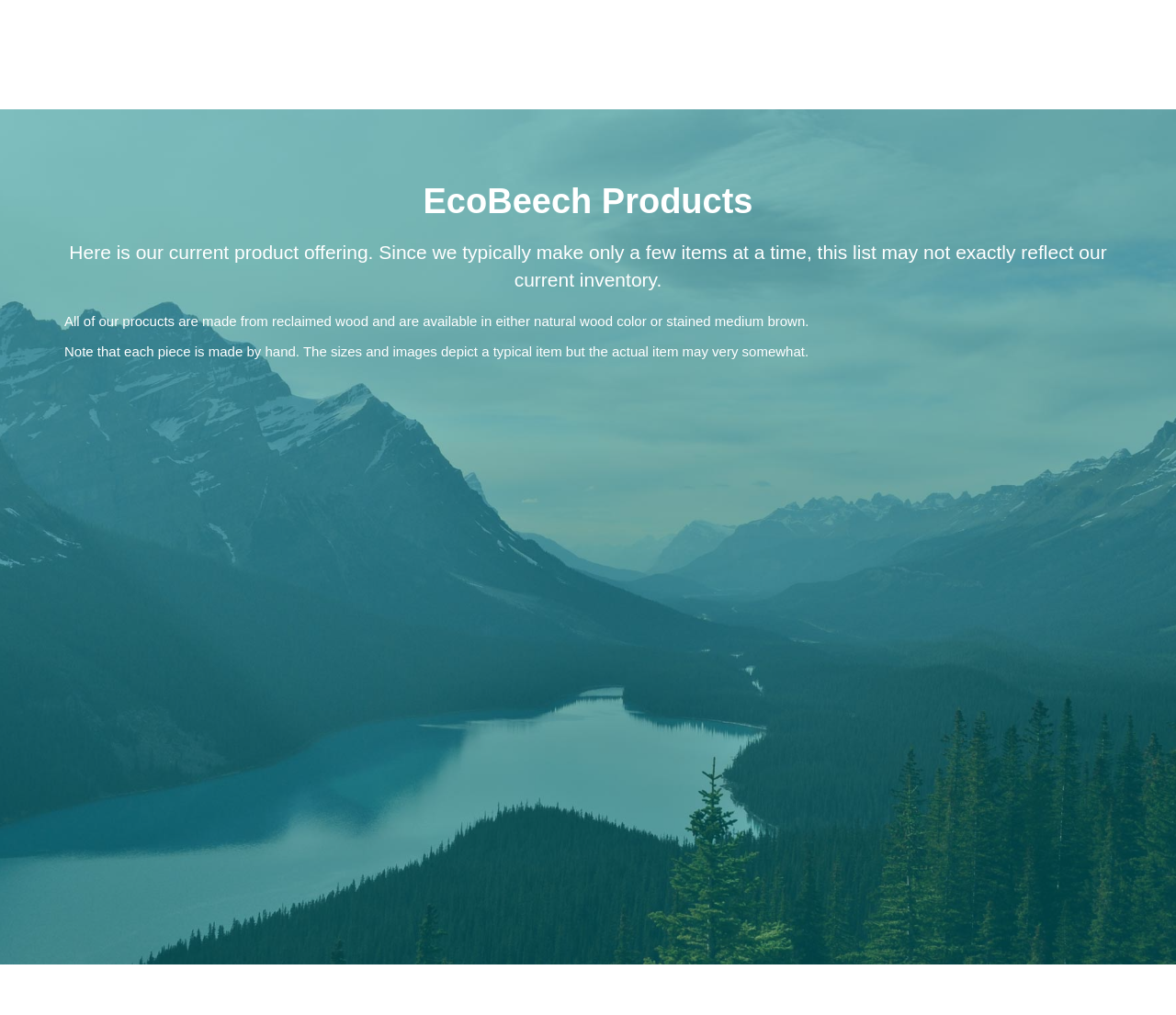What types of products are available on the website?
Look at the image and answer the question with a single word or phrase.

Rings, Necklaces, etc.